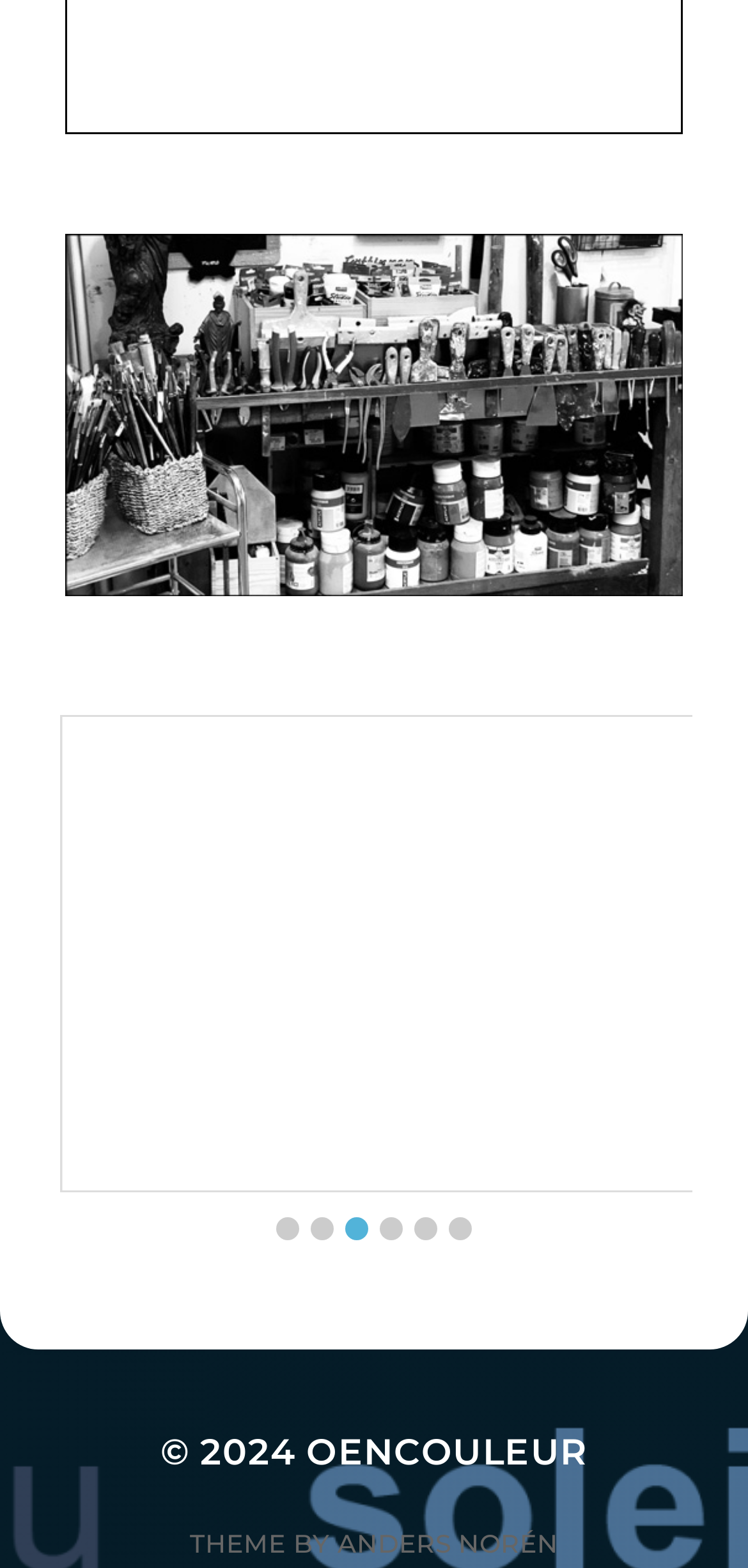Given the element description, predict the bounding box coordinates in the format (top-left x, top-left y, bottom-right x, bottom-right y). Make sure all values are between 0 and 1. Here is the element description: Anders Norén

[0.451, 0.974, 0.746, 0.994]